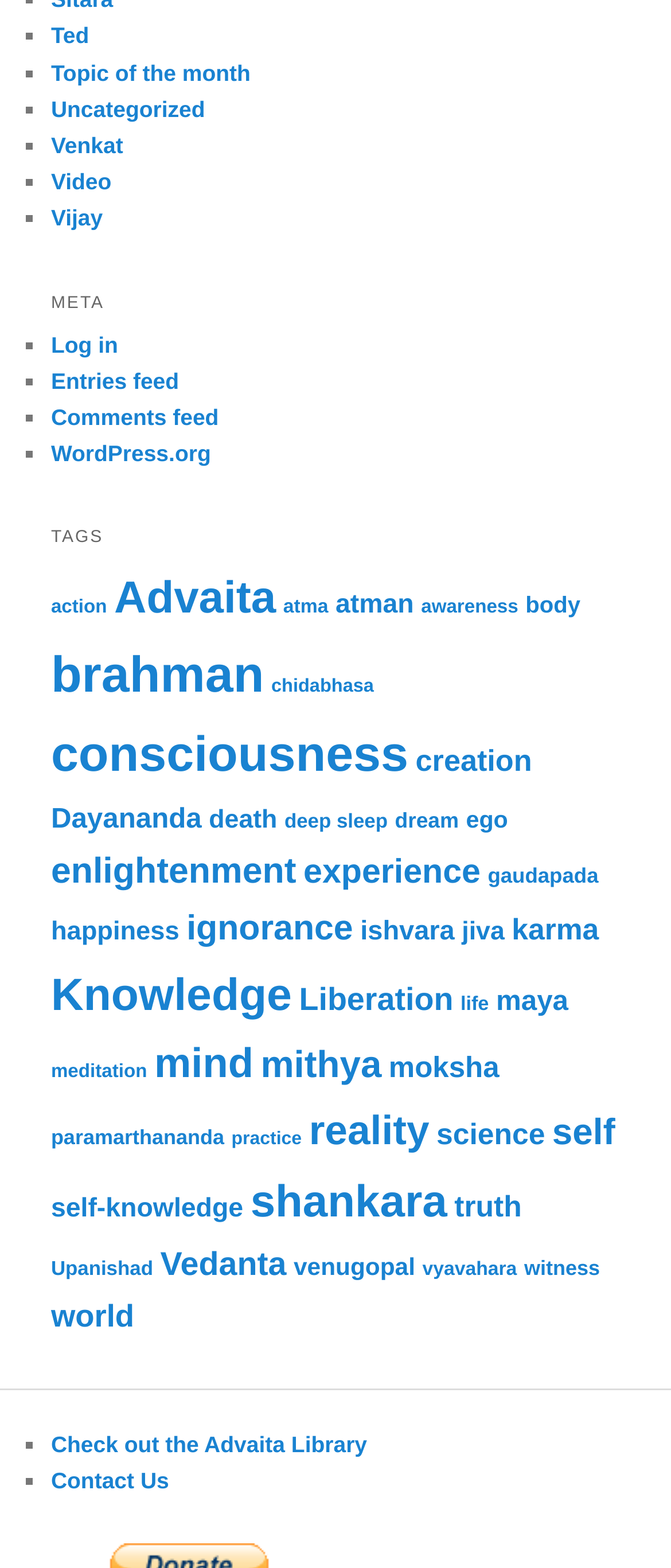Identify the bounding box coordinates of the clickable region to carry out the given instruction: "View author information".

None